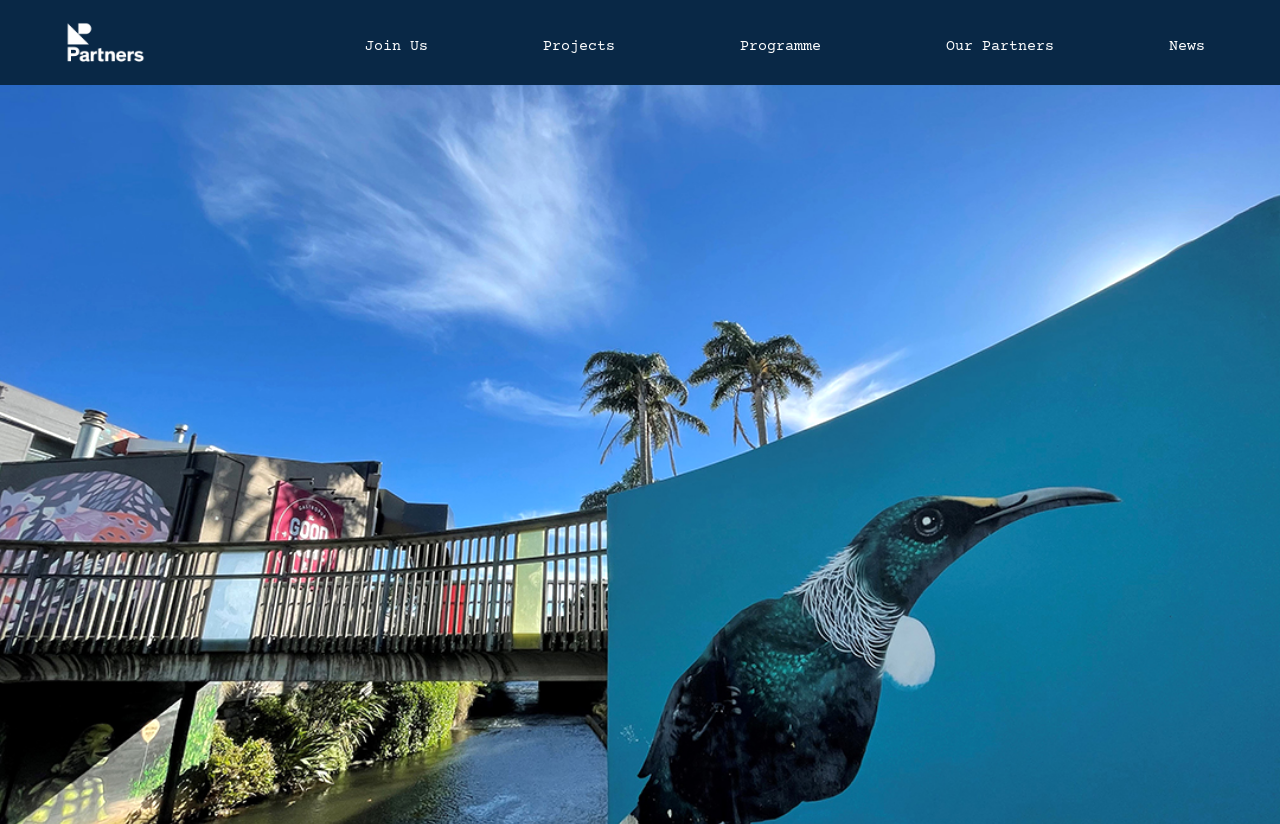Use a single word or phrase to answer the following:
What is the text of the generic link with a popup menu?

Programme